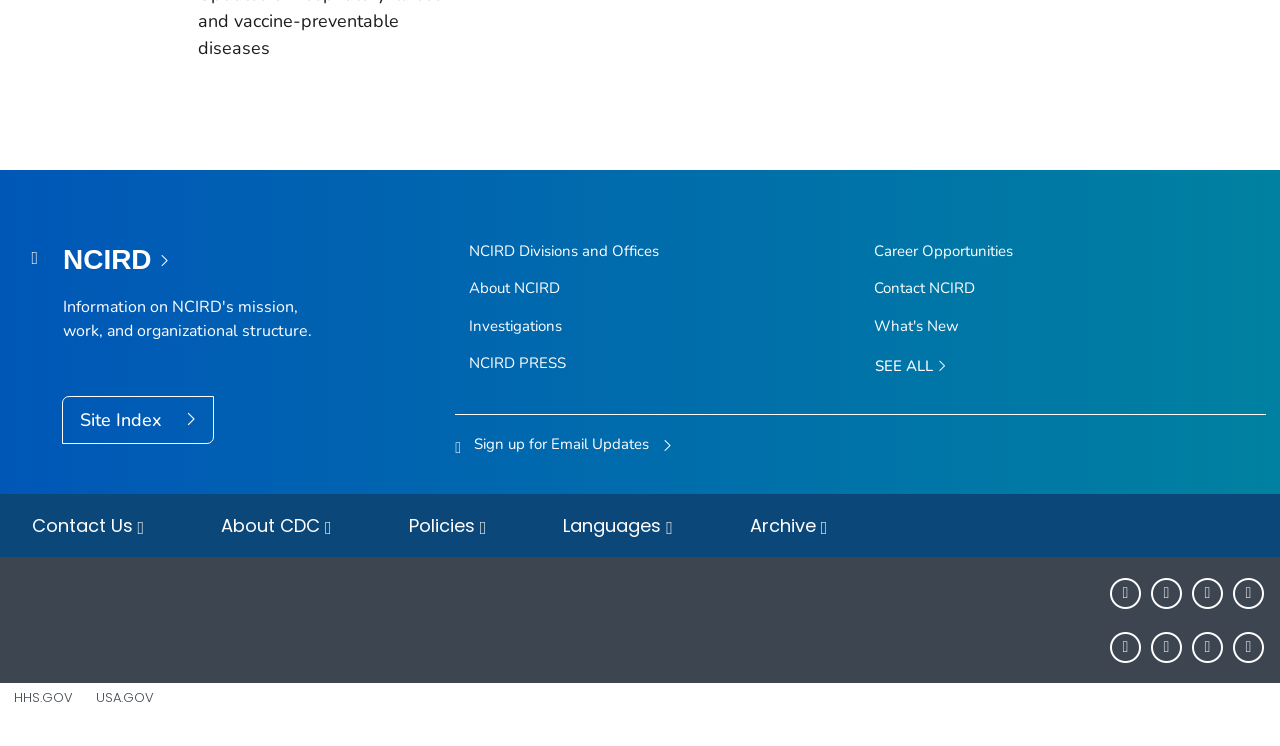Please identify the coordinates of the bounding box that should be clicked to fulfill this instruction: "read the article about Terrafirma Tips".

None